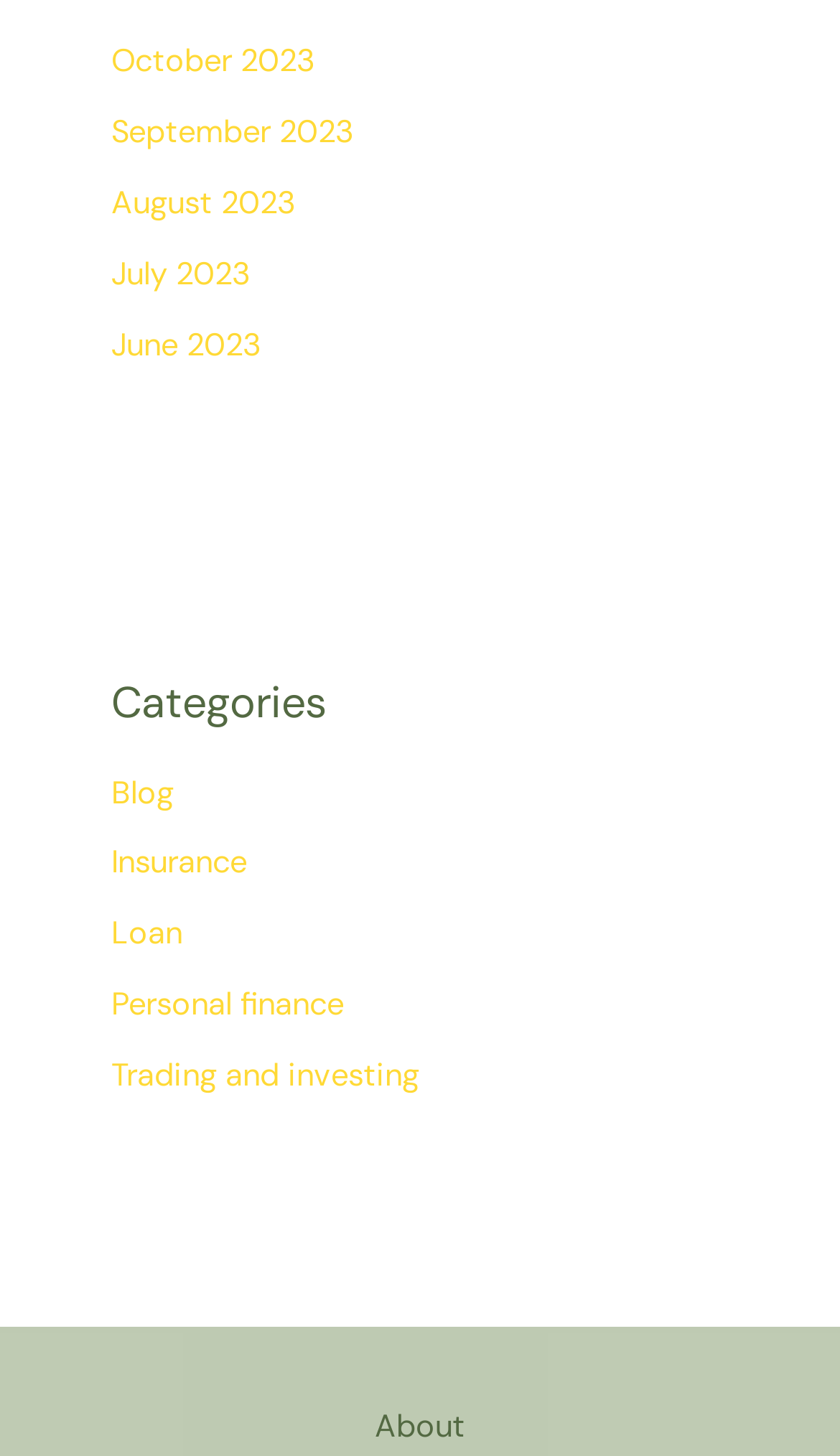Based on the provided description, "Trading and investing", find the bounding box of the corresponding UI element in the screenshot.

[0.132, 0.525, 0.499, 0.553]